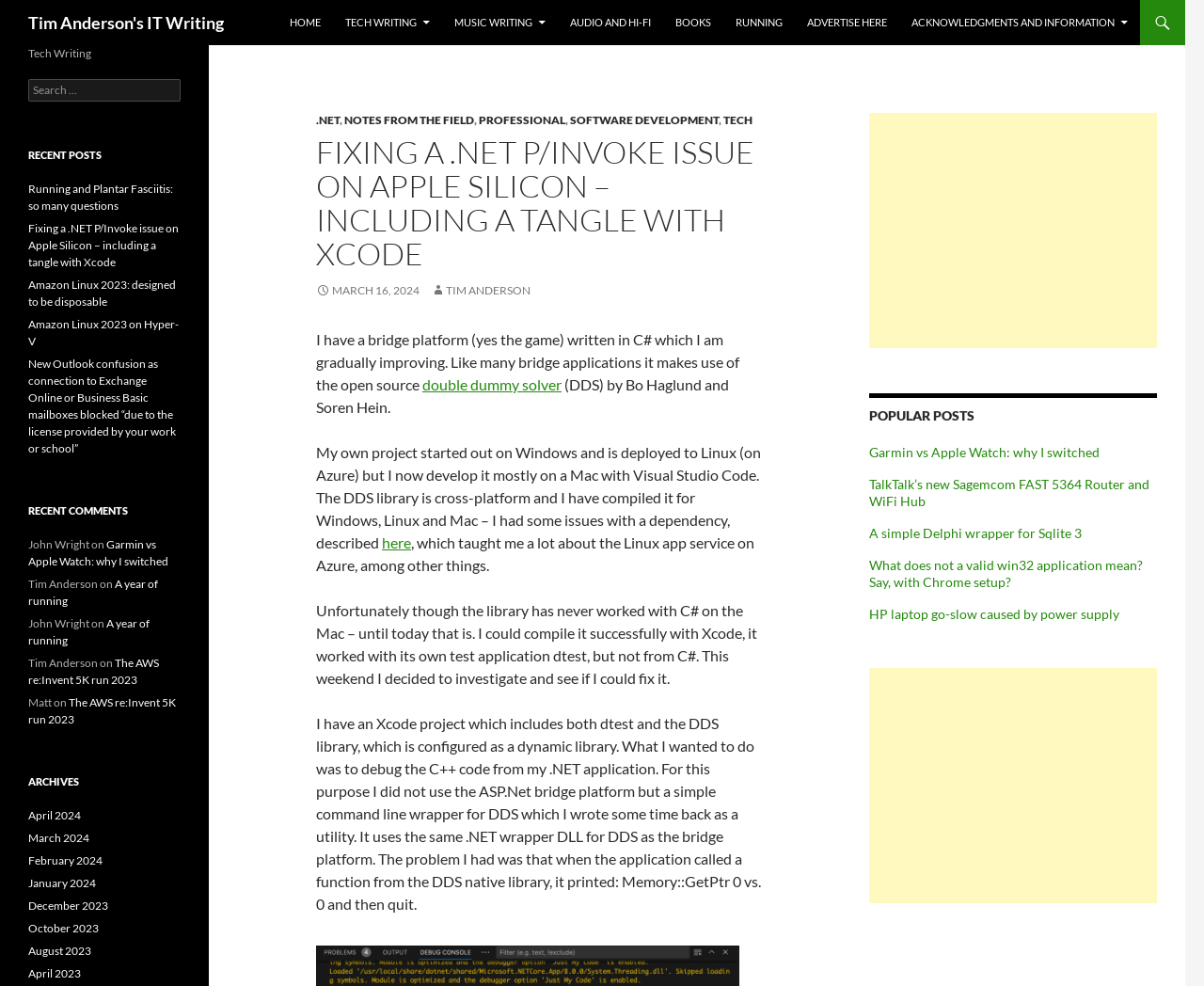Describe the entire webpage, focusing on both content and design.

This webpage is a personal blog or website of Tim Anderson, focused on tech writing and other topics. At the top, there is a heading "Tim Anderson's IT Writing" and a navigation menu with links to different sections, including "HOME", "TECH WRITING", "MUSIC WRITING", "AUDIO AND HI-FI", "BOOKS", "RUNNING", and "ADVERTISE HERE".

Below the navigation menu, there is a section with a heading "FIXING A .NET P/INVOKE ISSUE ON APPLE SILICON – INCLUDING A TANGLE WITH XCODE", which appears to be a blog post. The post includes a link to the same title, followed by a date "MARCH 16, 2024". The content of the post discusses a technical issue with a .NET application on Apple Silicon and how the author fixed it.

To the right of the blog post, there is a section with a heading "POPULAR POSTS", which lists several links to other blog posts, including "Garmin vs Apple Watch: why I switched", "TalkTalk’s new Sagemcom FAST 5364 Router and WiFi Hub", and "A simple Delphi wrapper for Sqlite 3".

On the left side of the page, there is a section with a heading "Tech Writing", which includes a search box and a list of recent posts, including "Running and Plantar Fasciitis: so many questions", "Fixing a .NET P/Invoke issue on Apple Silicon – including a tangle with Xcode", and "Amazon Linux 2023: designed to be disposable". Below the recent posts, there is a section with a heading "RECENT COMMENTS", which lists several comments from different users, including John Wright and Tim Anderson.

Further down the page, there is a section with a heading "ARCHIVES", which lists links to blog posts from different months, including April 2024, March 2024, and January 2024. There are also two advertisements, one above the "POPULAR POSTS" section and another below the "ARCHIVES" section.